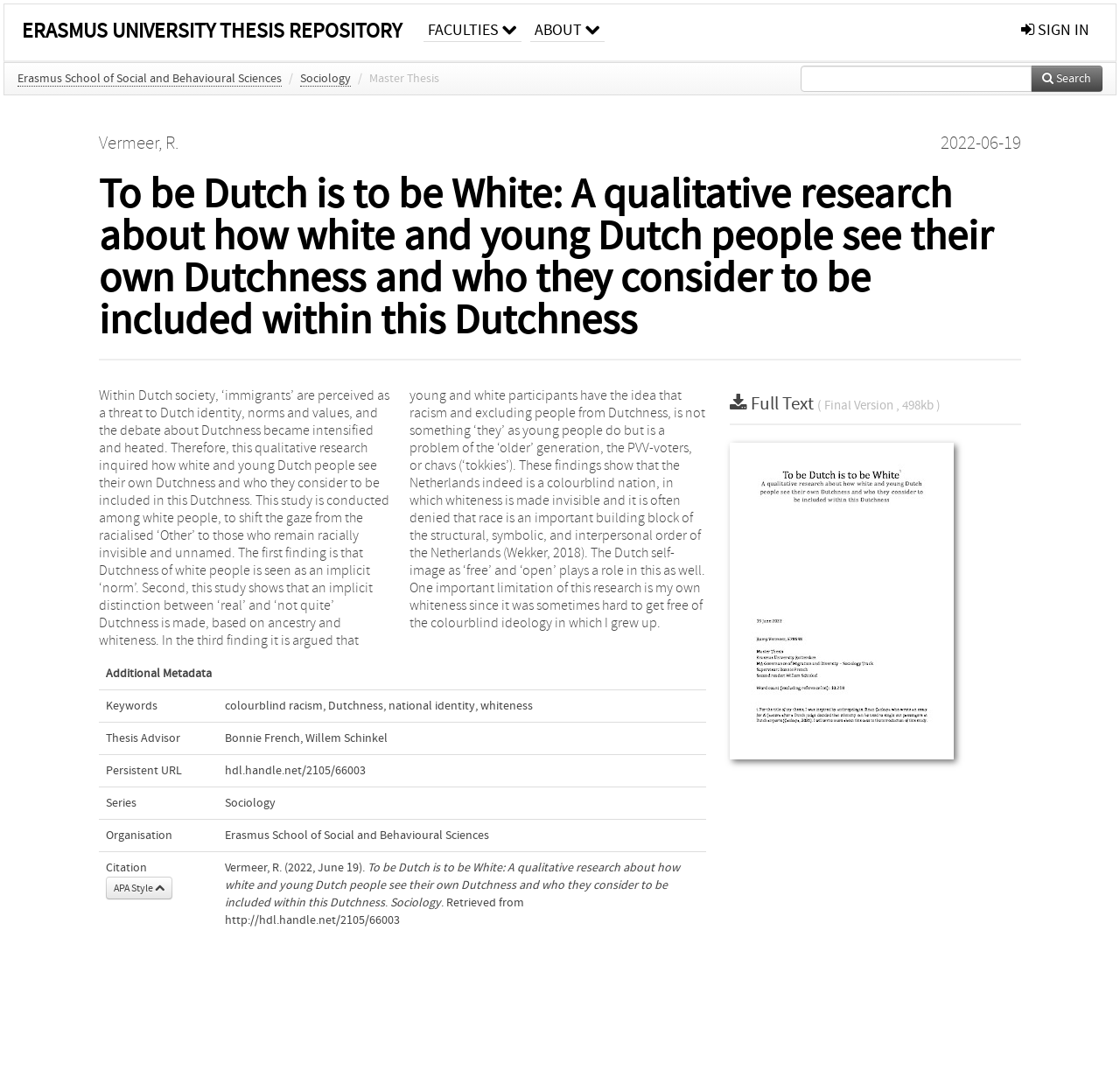What is the name of the faculty?
Please respond to the question with as much detail as possible.

I found the answer by looking at the link element that contains the faculty name, which is 'Erasmus School of Social and Behavioural Sciences'.